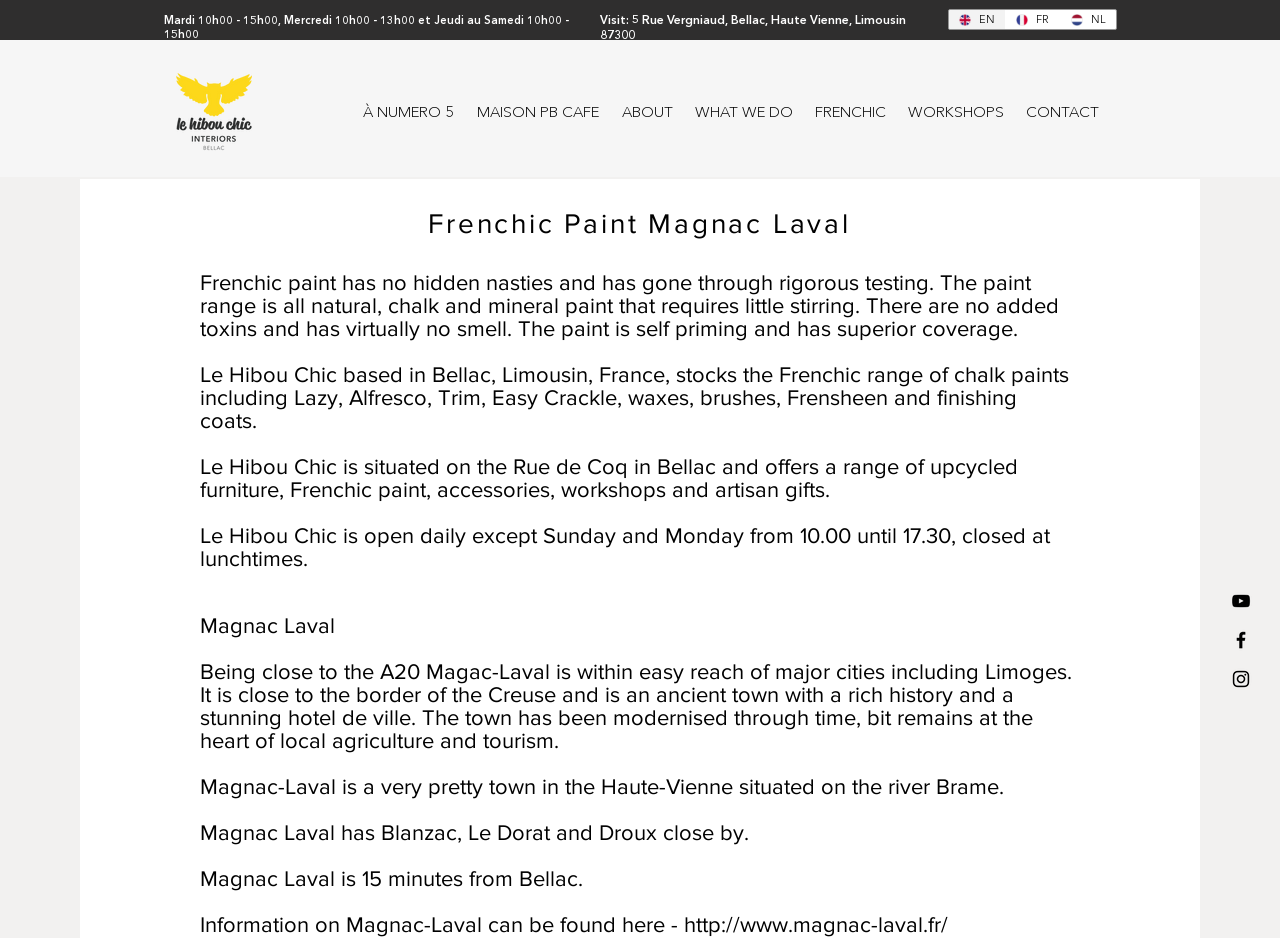What languages can be selected on the website?
Please respond to the question with a detailed and informative answer.

I found the language options by looking at the language selector element, which contains three buttons for English, French, and Dutch.